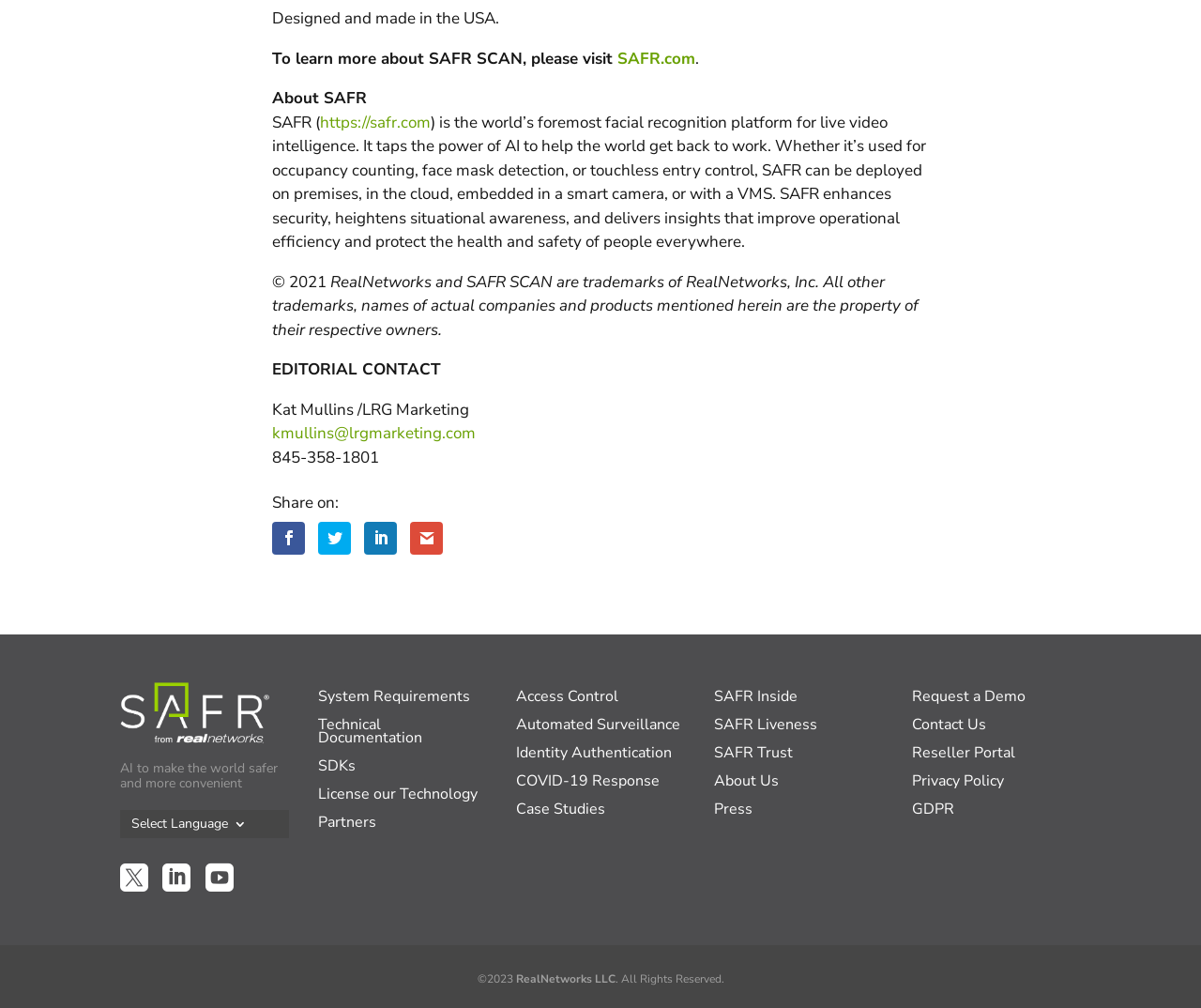Select the bounding box coordinates of the element I need to click to carry out the following instruction: "View January 2024 archives".

None